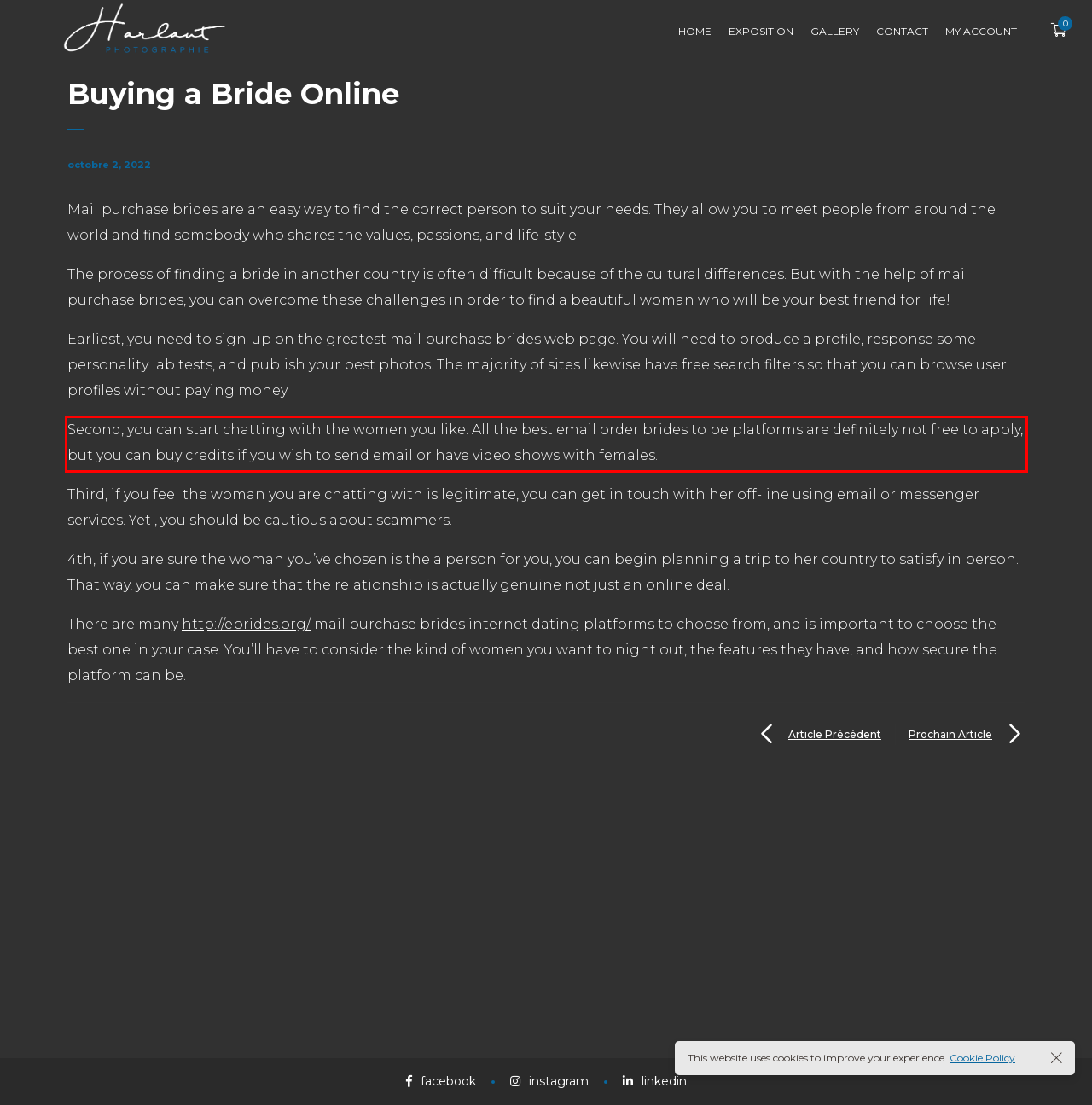There is a UI element on the webpage screenshot marked by a red bounding box. Extract and generate the text content from within this red box.

Second, you can start chatting with the women you like. All the best email order brides to be platforms are definitely not free to apply, but you can buy credits if you wish to send email or have video shows with females.